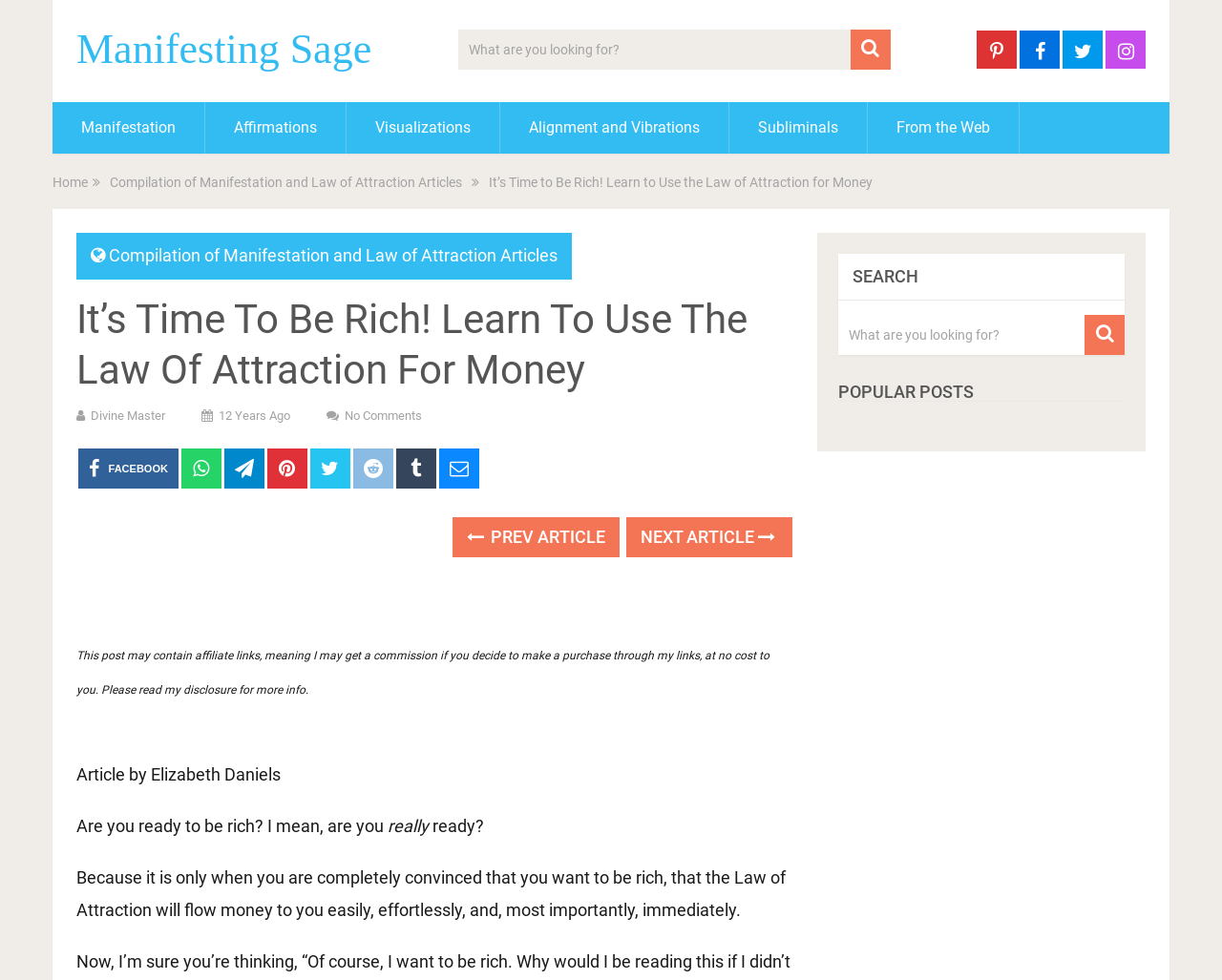Find the bounding box coordinates of the element you need to click on to perform this action: 'Read the article about Compilation of Manifestation and Law of Attraction'. The coordinates should be represented by four float values between 0 and 1, in the format [left, top, right, bottom].

[0.09, 0.178, 0.378, 0.194]